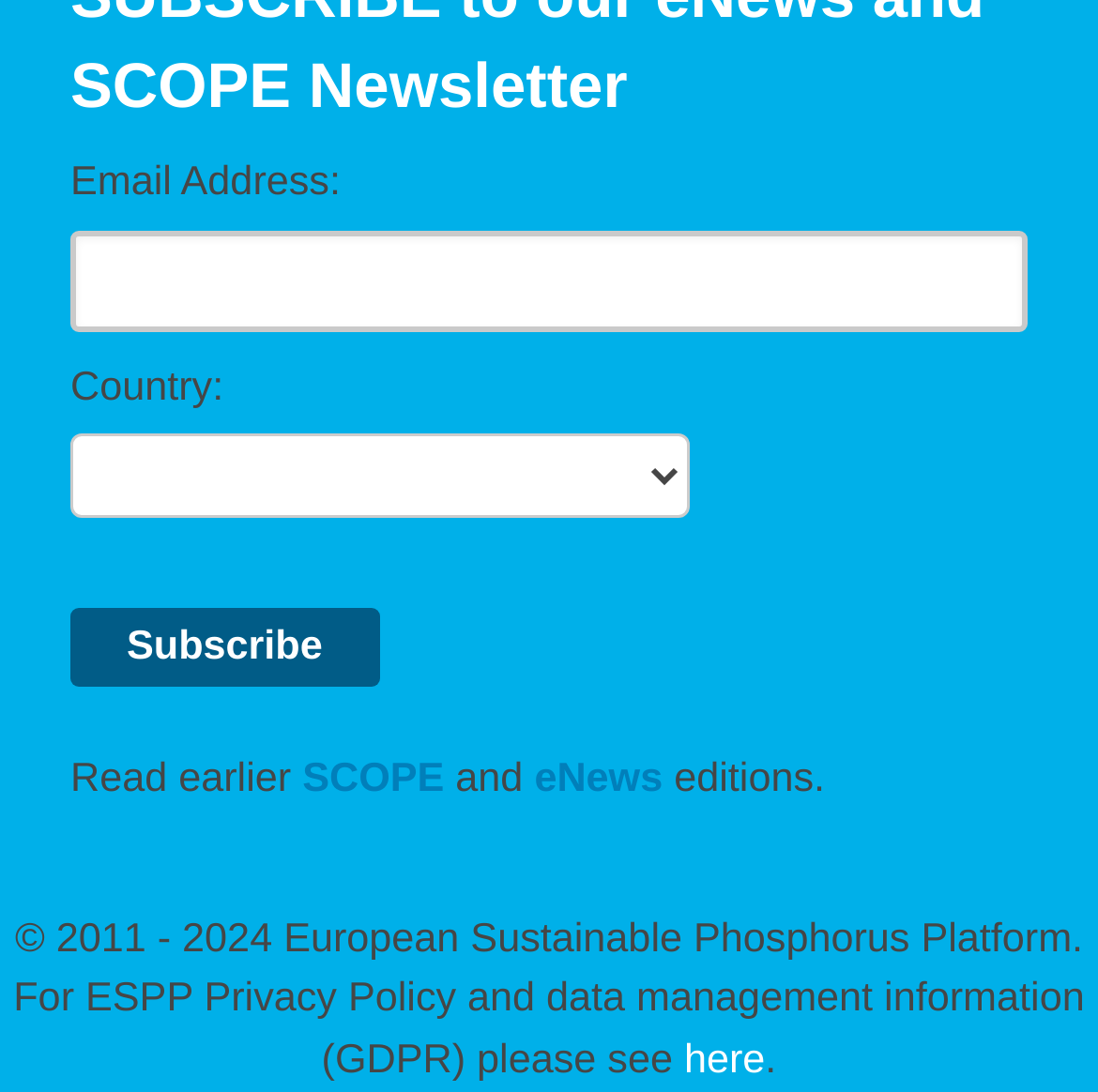Identify and provide the bounding box coordinates of the UI element described: "name="subscribe" value="Subscribe"". The coordinates should be formatted as [left, top, right, bottom], with each number being a float between 0 and 1.

[0.064, 0.556, 0.345, 0.629]